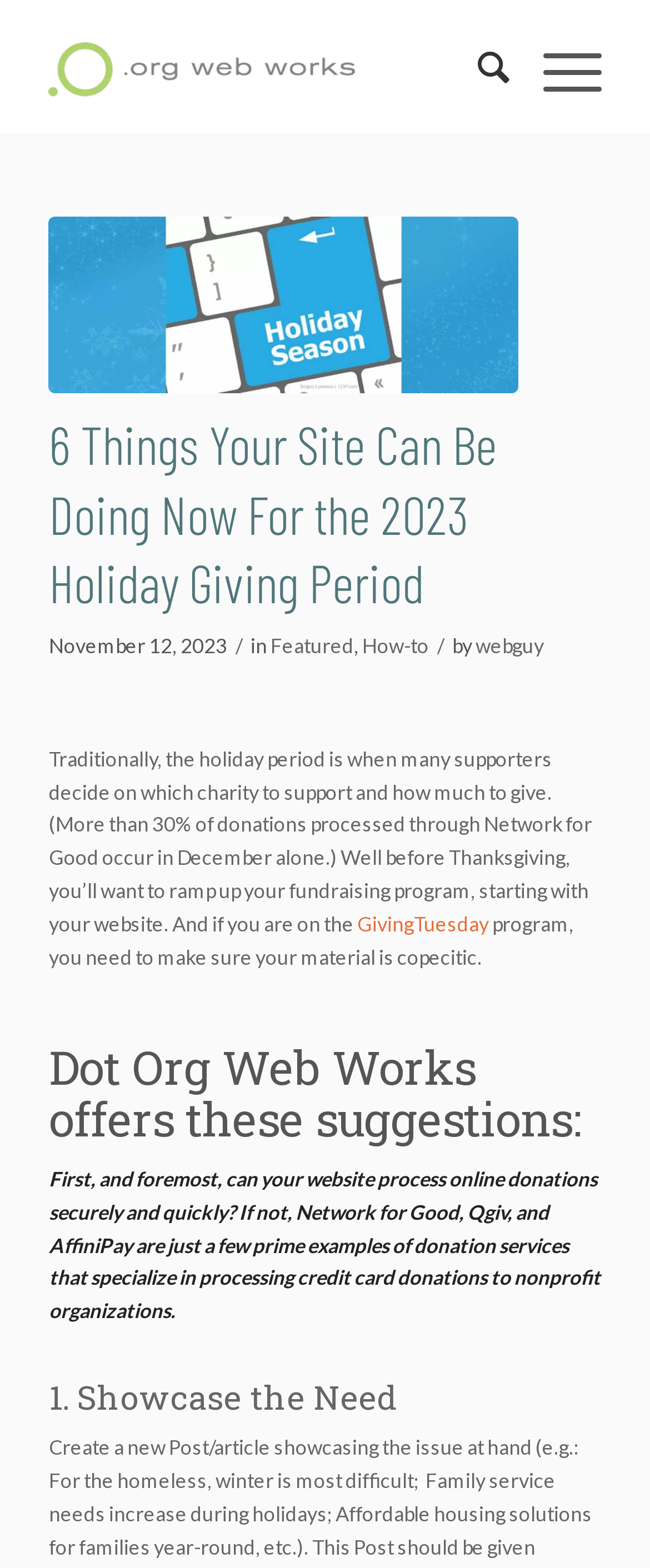Can you extract the headline from the webpage for me?

6 Things Your Site Can Be Doing Now For the 2023 Holiday Giving Period